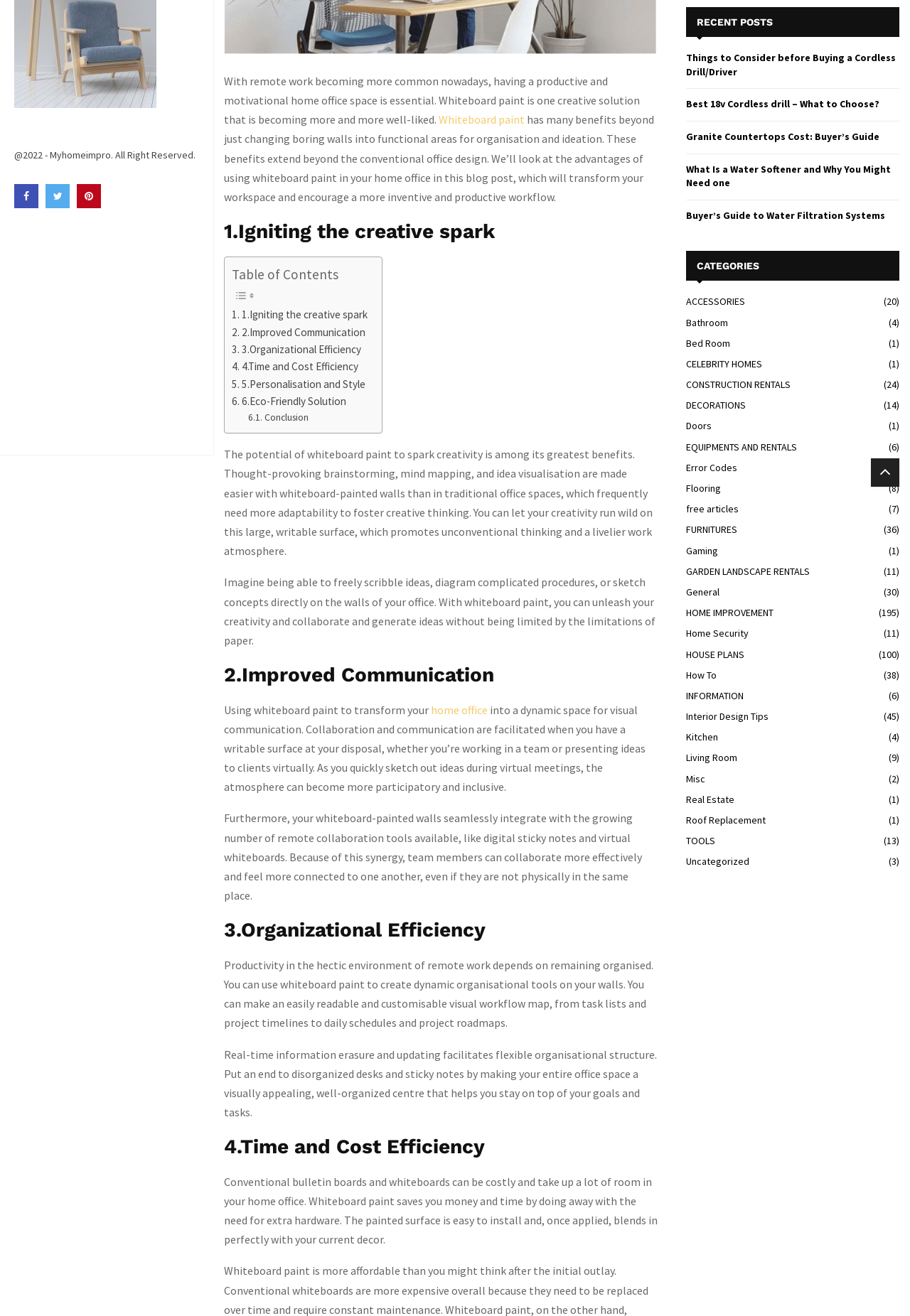Predict the bounding box coordinates of the UI element that matches this description: "Conclusion". The coordinates should be in the format [left, top, right, bottom] with each value between 0 and 1.

[0.272, 0.312, 0.339, 0.324]